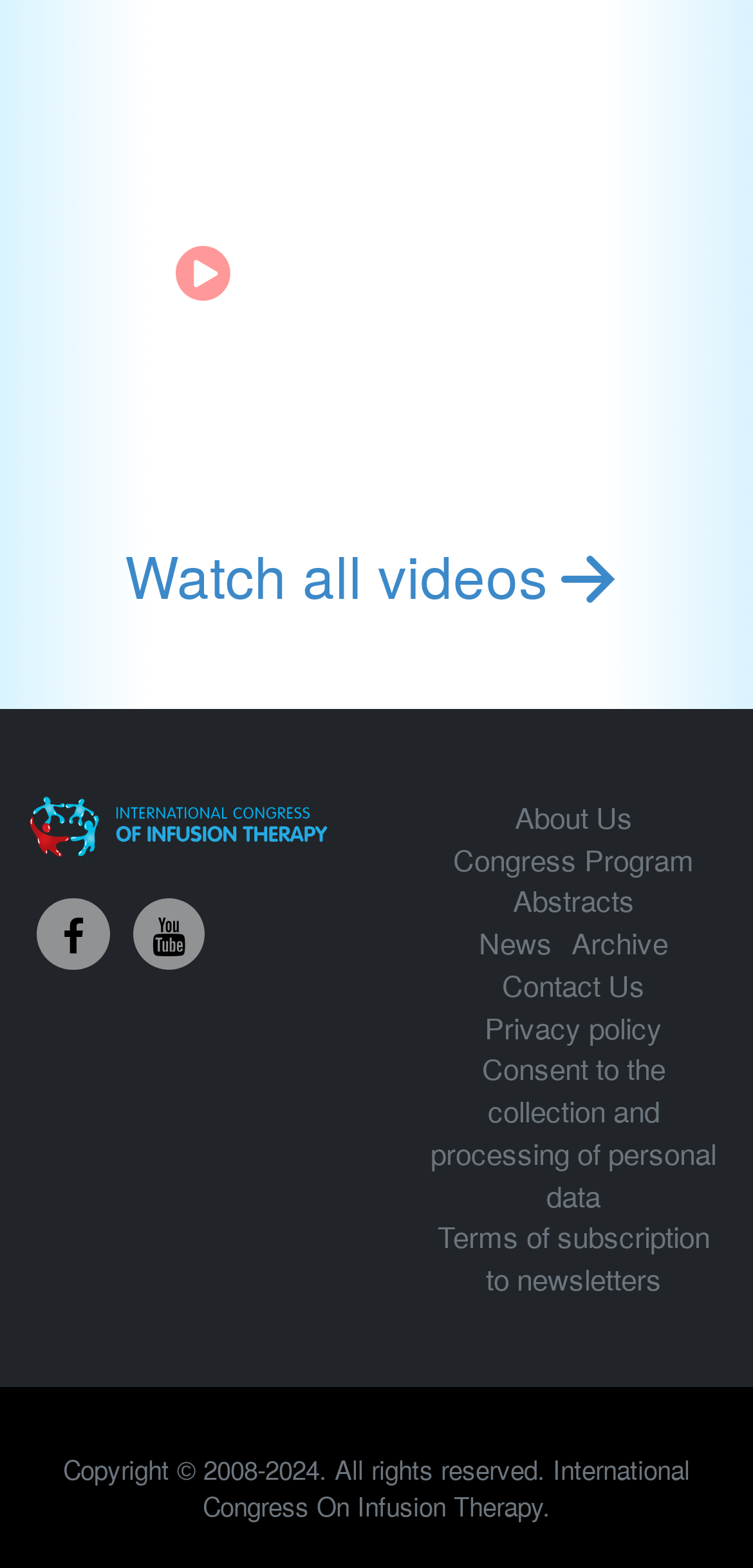How many links are there in the footer?
Respond to the question with a single word or phrase according to the image.

9